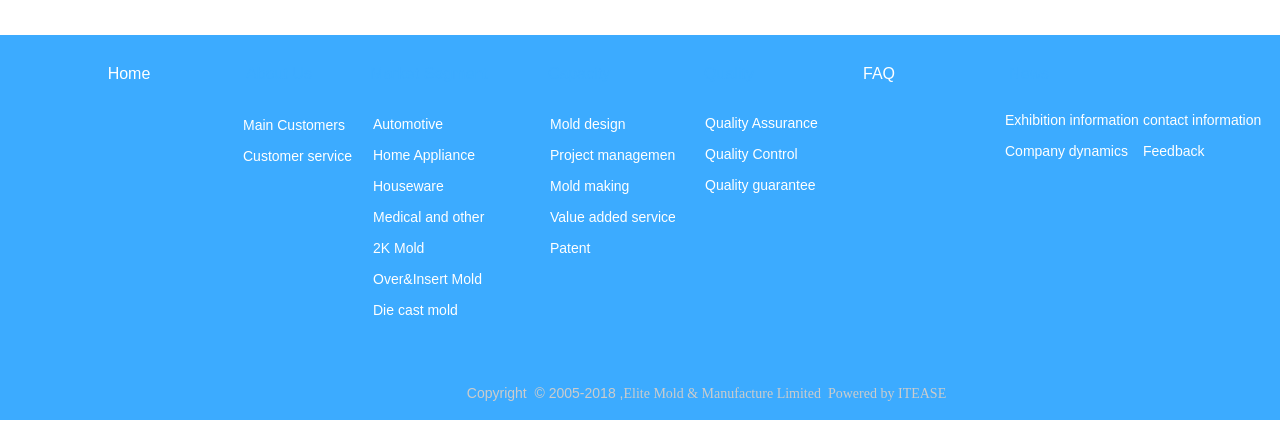Determine the bounding box coordinates of the element's region needed to click to follow the instruction: "Click Home". Provide these coordinates as four float numbers between 0 and 1, formatted as [left, top, right, bottom].

[0.042, 0.116, 0.159, 0.235]